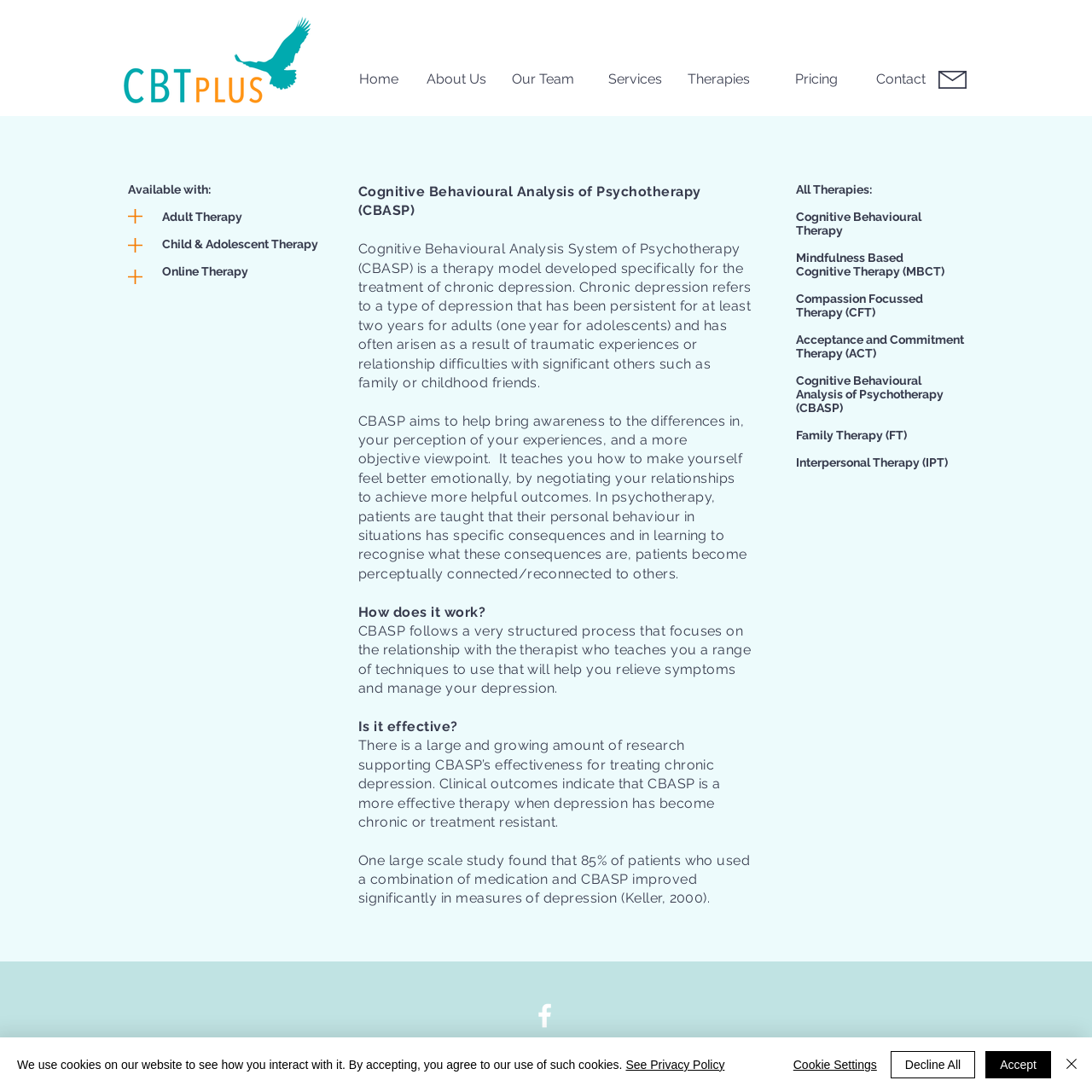Detail the features and information presented on the webpage.

This webpage is about Cognitive Behavioural Analysis System of Psychotherapy (CBASP), a therapy model specifically designed for treating chronic depression. At the top left corner, there is a logo image of CBT Plus. Below the logo, there is a navigation menu with links to different sections of the website, including Home, About Us, Our Team, Services, Therapies, Pricing, and Contact.

The main content of the webpage is divided into several sections. The first section describes the availability of CBASP, including Adult Therapy, Child & Adolescent Therapy, and Online Therapy. The second section provides an overview of CBASP, explaining that it is a therapy model developed to treat chronic depression, which has been persistent for at least two years for adults and one year for adolescents.

The third section explains how CBASP works, stating that it follows a structured process that focuses on the relationship with the therapist, who teaches patients a range of techniques to relieve symptoms and manage depression. The fourth section discusses the effectiveness of CBASP, citing research that supports its effectiveness in treating chronic depression.

Below these sections, there is a list of all therapies offered, including Cognitive Behavioural Therapy, Mindfulness Based Cognitive Therapy, Cognitive Therapy, Compassion Focussed Therapy, Acceptance and Commitment Therapy, Cognitive Behavioural Analysis of Psychotherapy, Family Therapy, and Interpersonal Therapy.

At the bottom of the webpage, there is a social bar with a link to Facebook, a copyright notice, and a link to the Privacy Policy. There is also a cookie alert banner that appears at the bottom of the page, asking users to accept or decline cookies. The banner includes links to the Privacy Policy and buttons to accept, decline, or customize cookie settings.